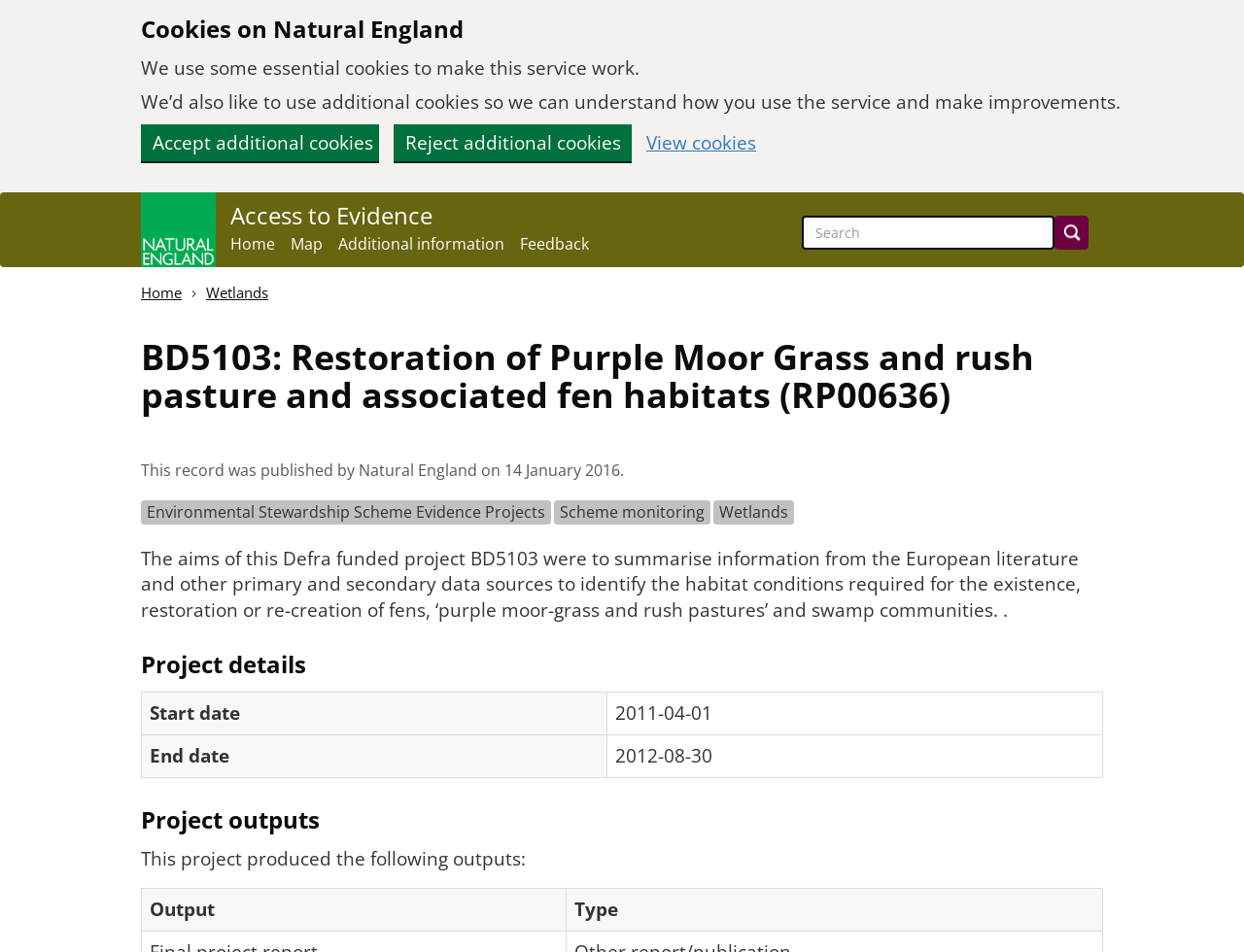Who published the project record? Based on the image, give a response in one word or a short phrase.

Natural England